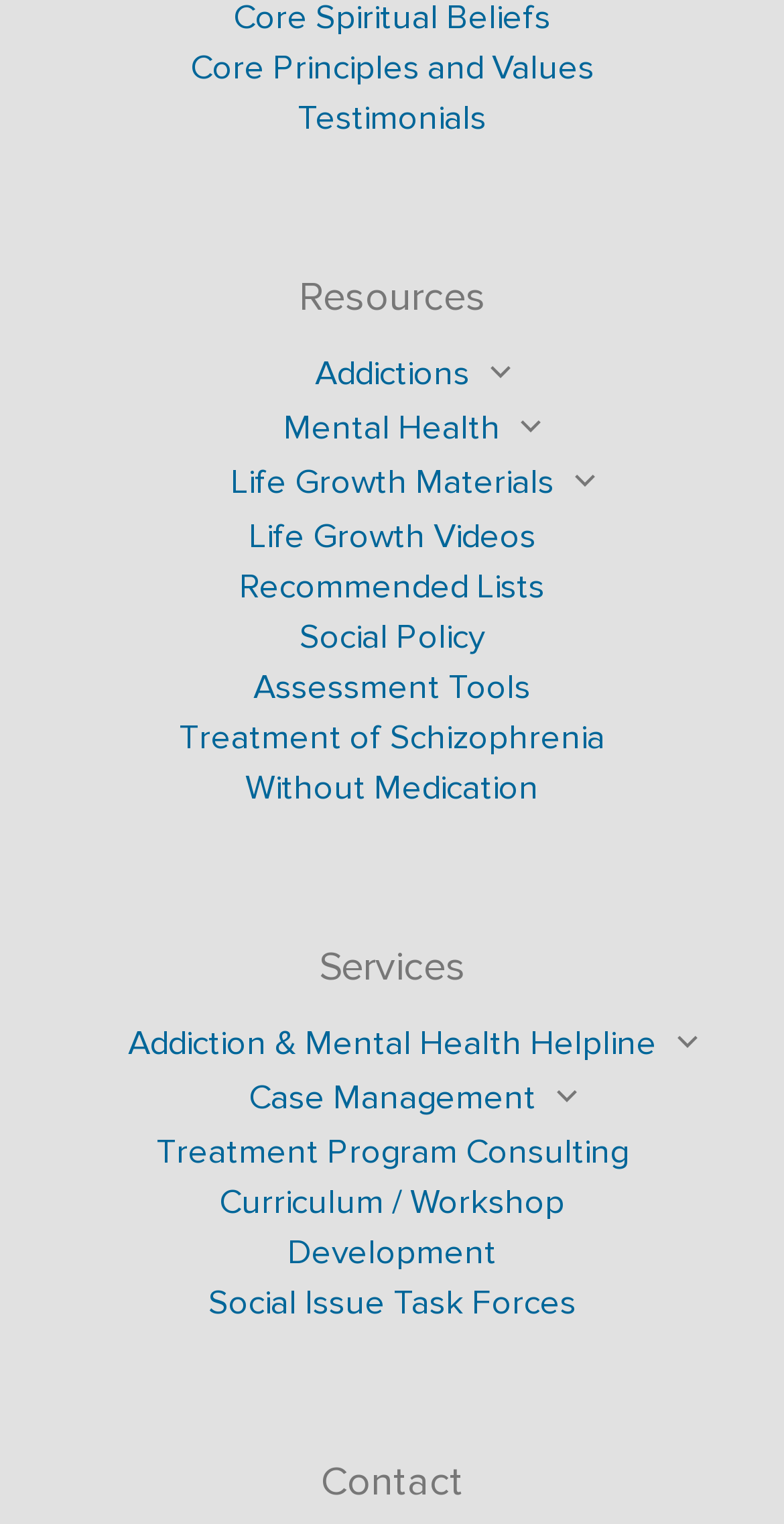Are there any external resources recommended on the webpage?
Give a single word or phrase as your answer by examining the image.

Yes